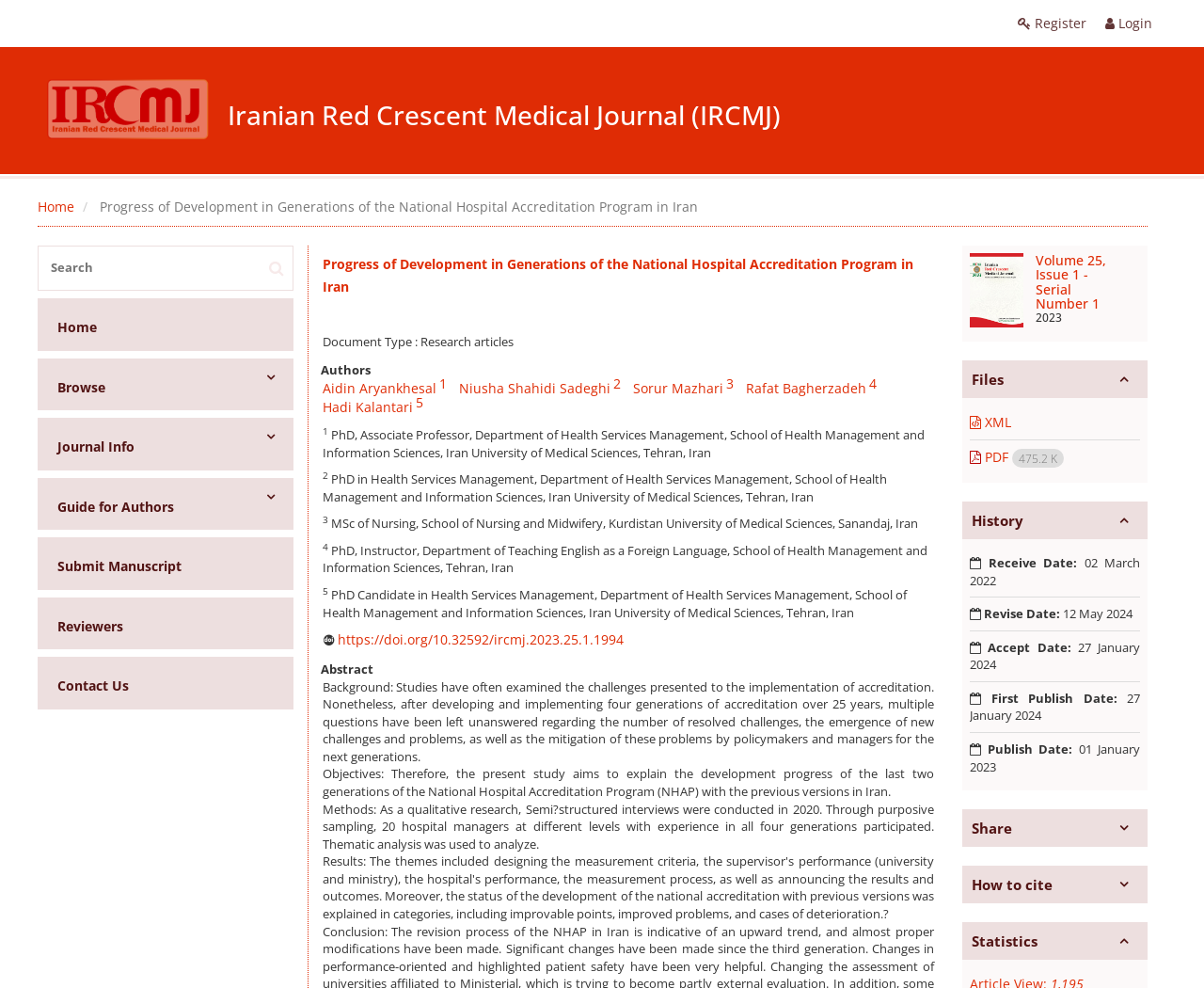Please identify the bounding box coordinates for the region that you need to click to follow this instruction: "View article".

[0.268, 0.258, 0.758, 0.299]